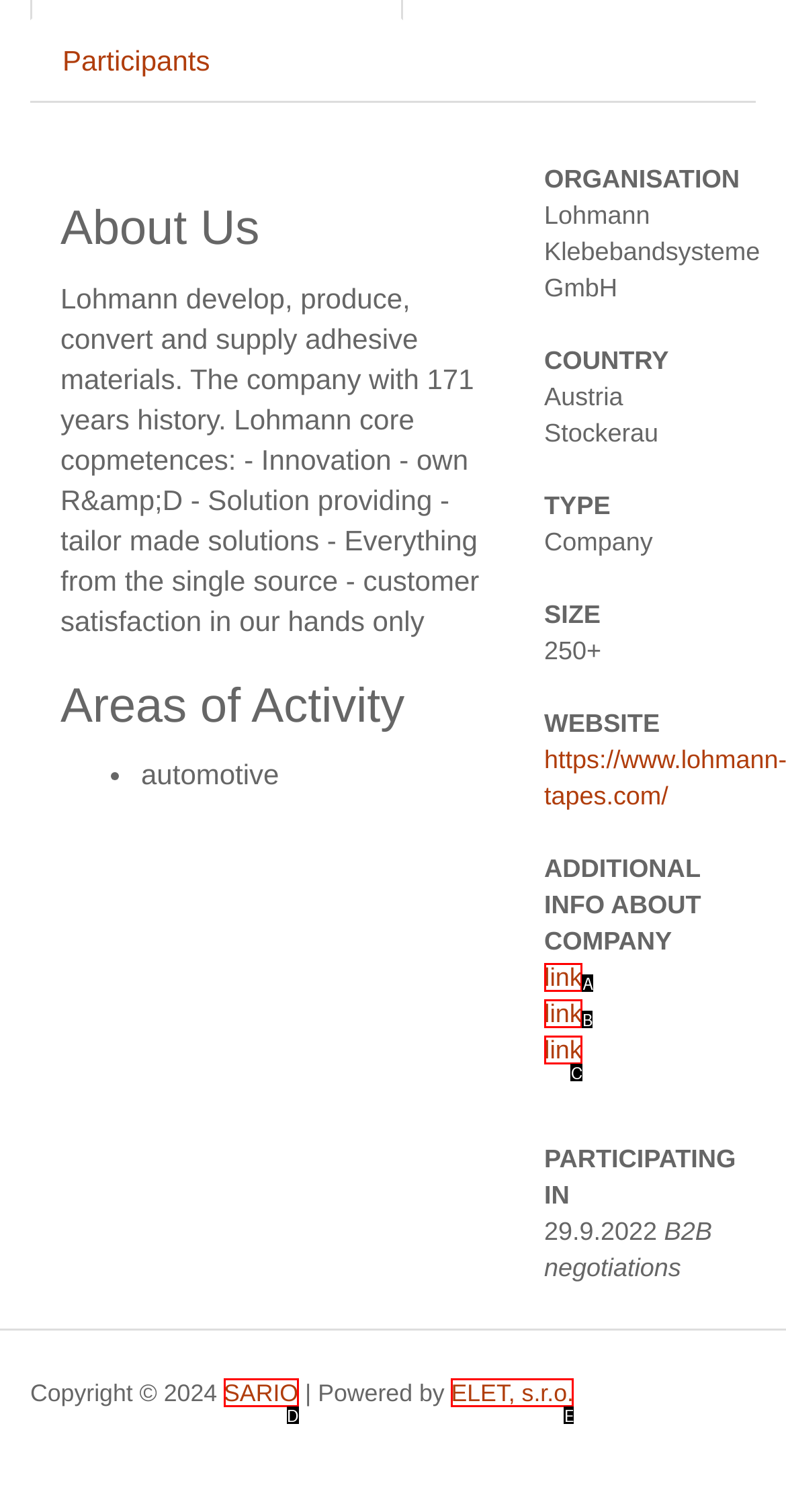Which lettered option matches the following description: ELET, s.r.o.
Provide the letter of the matching option directly.

E